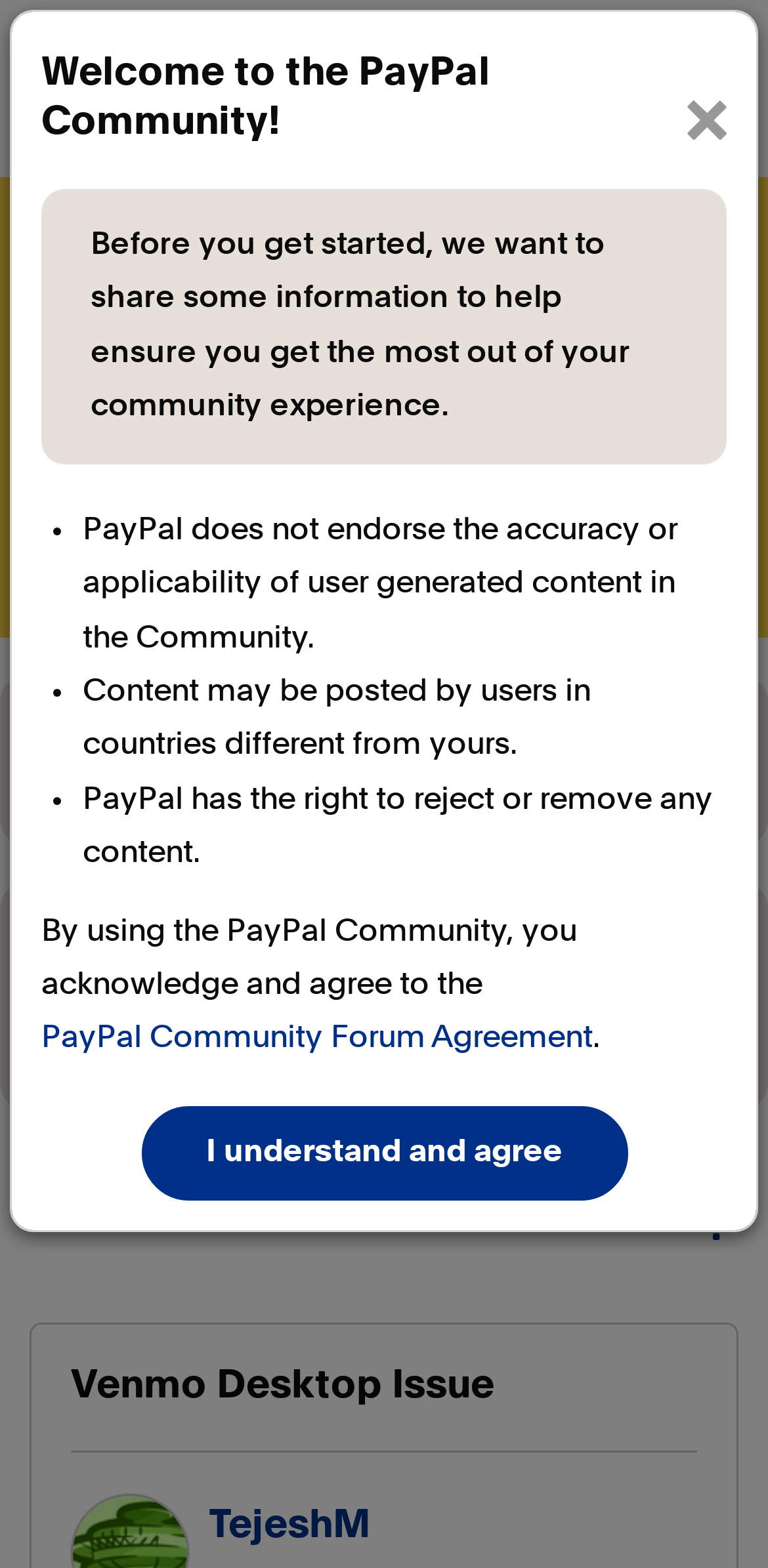Provide the bounding box coordinates for the UI element that is described by this text: "Privacy Policy". The coordinates should be in the form of four float numbers between 0 and 1: [left, top, right, bottom].

None